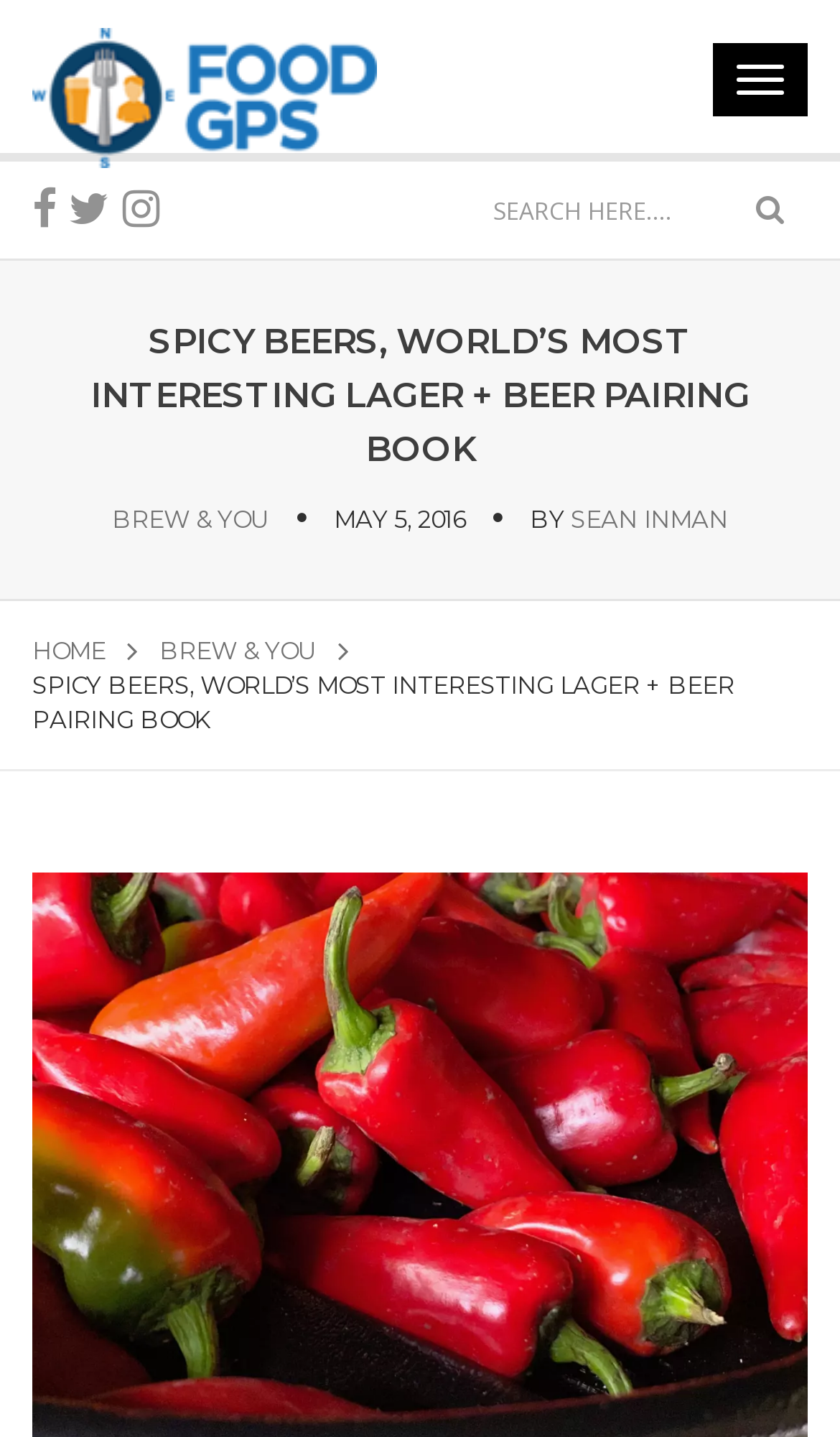Deliver a detailed narrative of the webpage's visual and textual elements.

The webpage is about spicy beers and beer pairing, specifically highlighting California-brewed, limited-release beers suitable for Cinco de Mayo. At the top right corner, there is a button. On the top left, there are three social media links, followed by a link to "Food GPS" with an accompanying image. Below this, there is a search bar with a magnifying glass icon on the right side.

The main heading, "SPICY BEERS, WORLD’S MOST INTERESTING LAGER + BEER PAIRING BOOK", is prominently displayed in the middle of the page. Below this, there is a section with a link to "BREW & YOU", a date "MAY 5, 2016", and a byline "BY SEAN INMAN".

Further down, there are two links, one to "HOME" and another to "BREW & YOU", both with a house icon. Finally, there is a repeated heading, "SPICY BEERS, WORLD’S MOST INTERESTING LAGER + BEER PAIRING BOOK", which takes up a significant portion of the page.